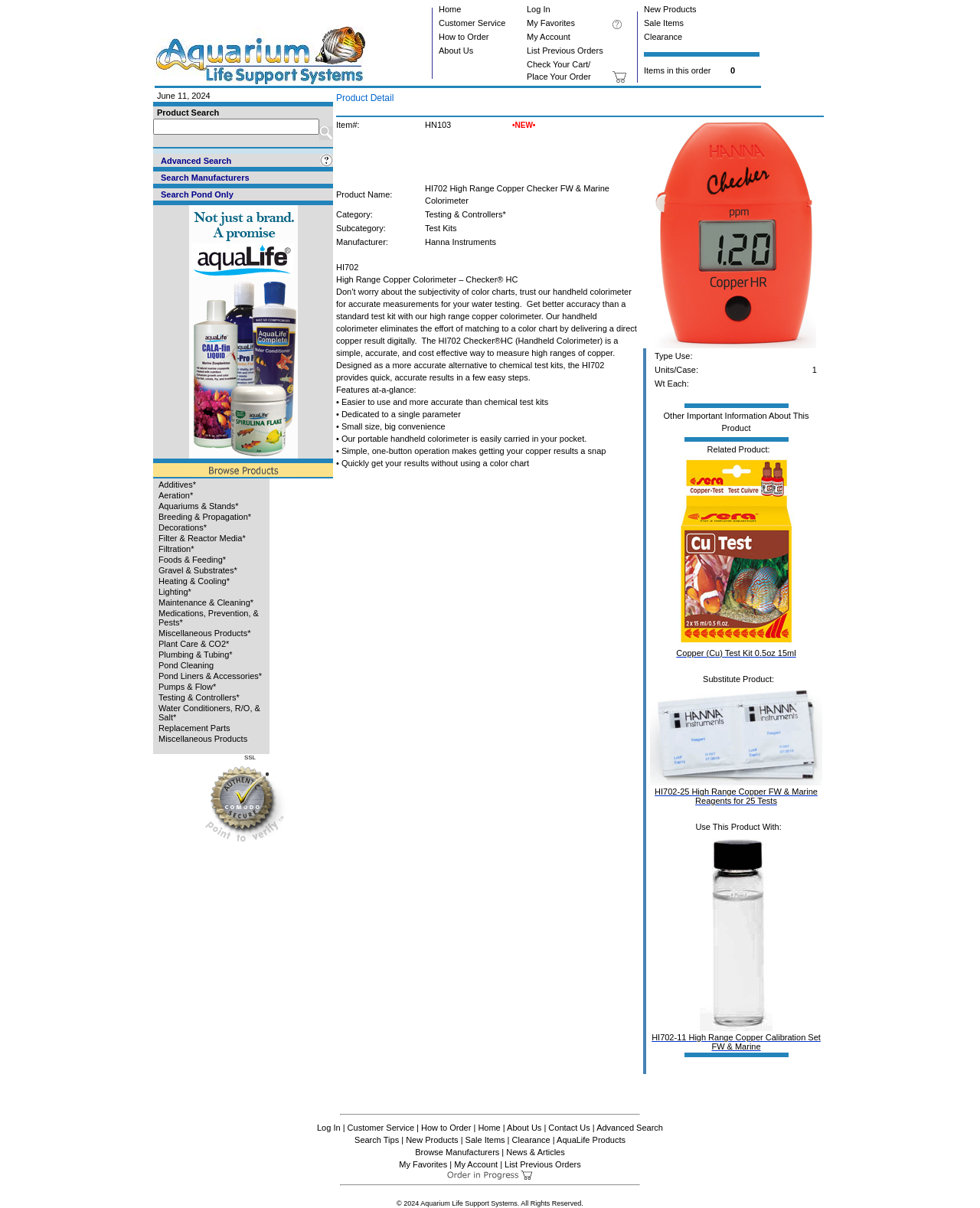Specify the bounding box coordinates for the region that must be clicked to perform the given instruction: "View new products".

[0.657, 0.004, 0.711, 0.011]